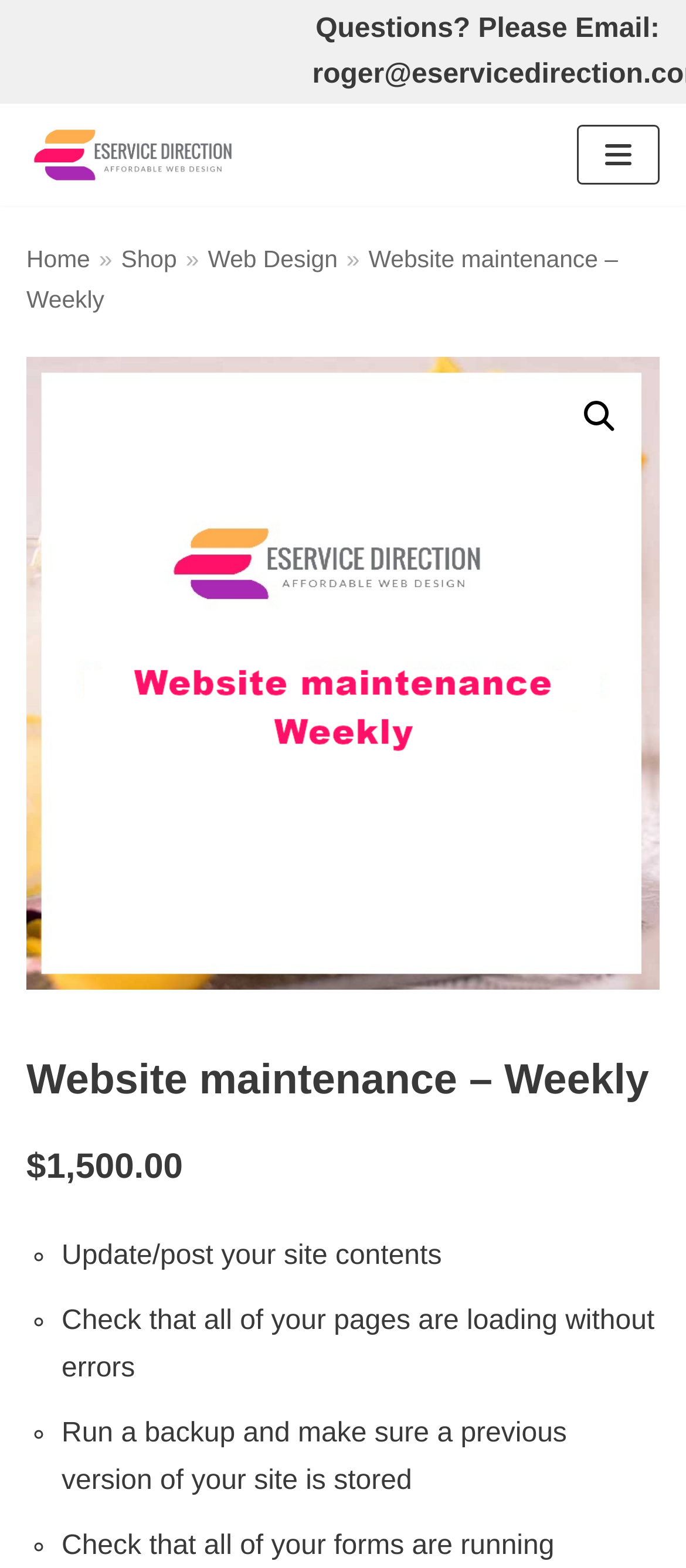Can you specify the bounding box coordinates of the area that needs to be clicked to fulfill the following instruction: "Call Hi Fly"?

None